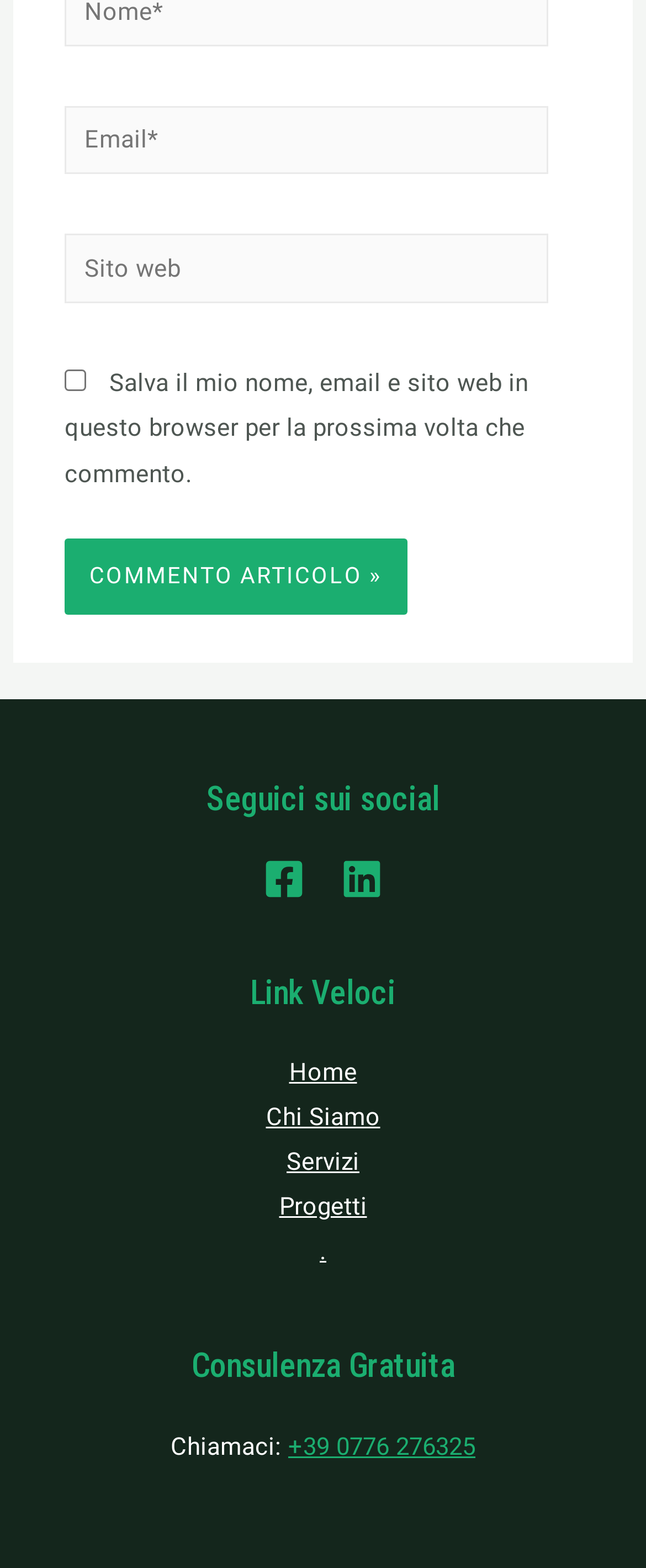Determine the bounding box for the UI element that matches this description: "+39 0776 276325".

[0.446, 0.913, 0.736, 0.932]